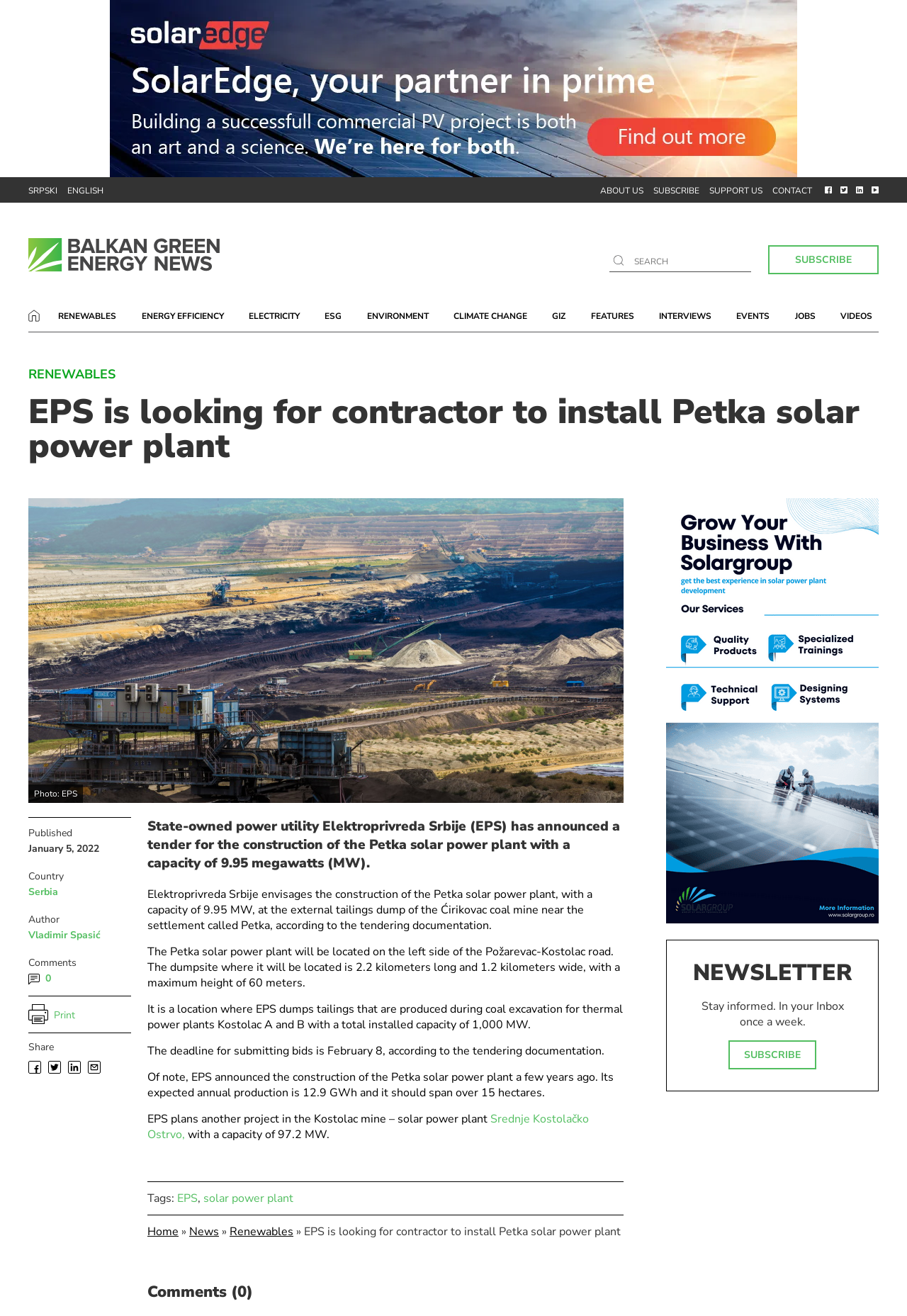Please locate the bounding box coordinates for the element that should be clicked to achieve the following instruction: "Search for something". Ensure the coordinates are given as four float numbers between 0 and 1, i.e., [left, top, right, bottom].

[0.699, 0.194, 0.824, 0.204]